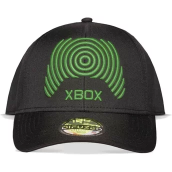What is the shape of the design radiating from the center?
Refer to the image and give a detailed response to the question.

The caption describes the design as featuring concentric circles radiating from the center, which is reminiscent of the Xbox console's design ethos.